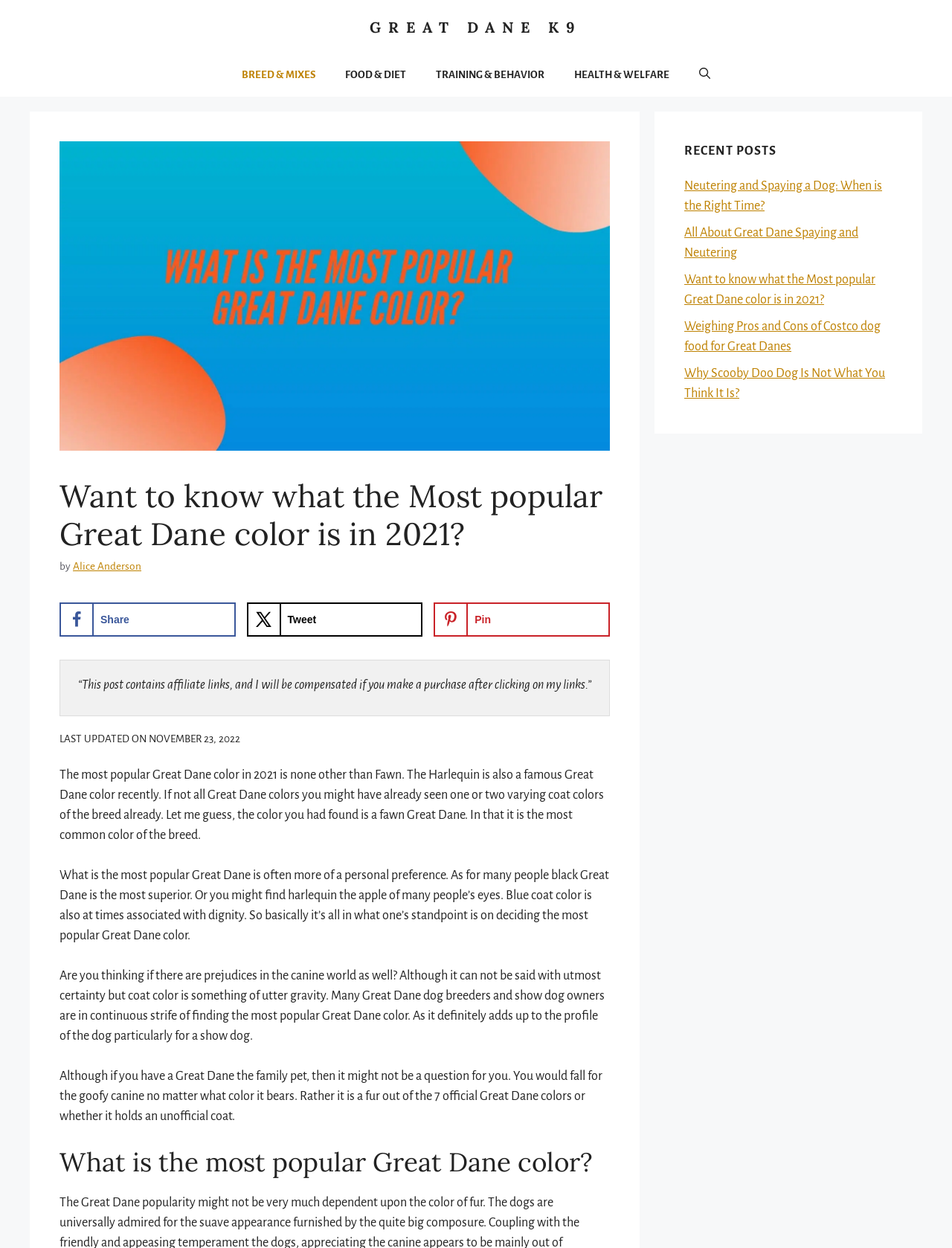What is the date of the last update?
Kindly offer a comprehensive and detailed response to the question.

The date of the last update can be found in the text 'LAST UPDATED ON NOVEMBER 23, 2022' which is located below the heading 'Want to know what the Most popular Great Dane color is in 2021?'.